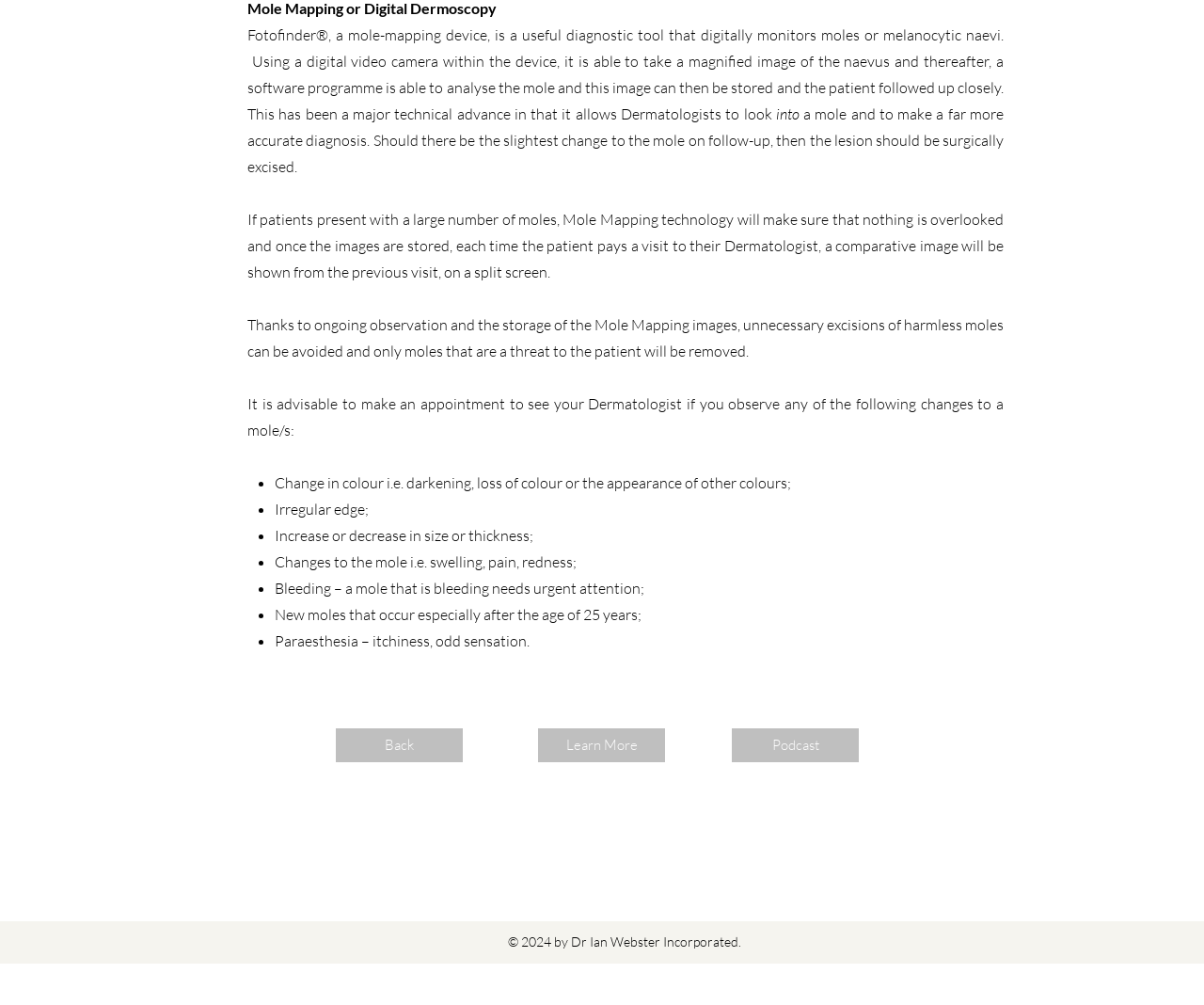What should you do if you observe changes to a mole?
Using the visual information from the image, give a one-word or short-phrase answer.

make an appointment to see a Dermatologist